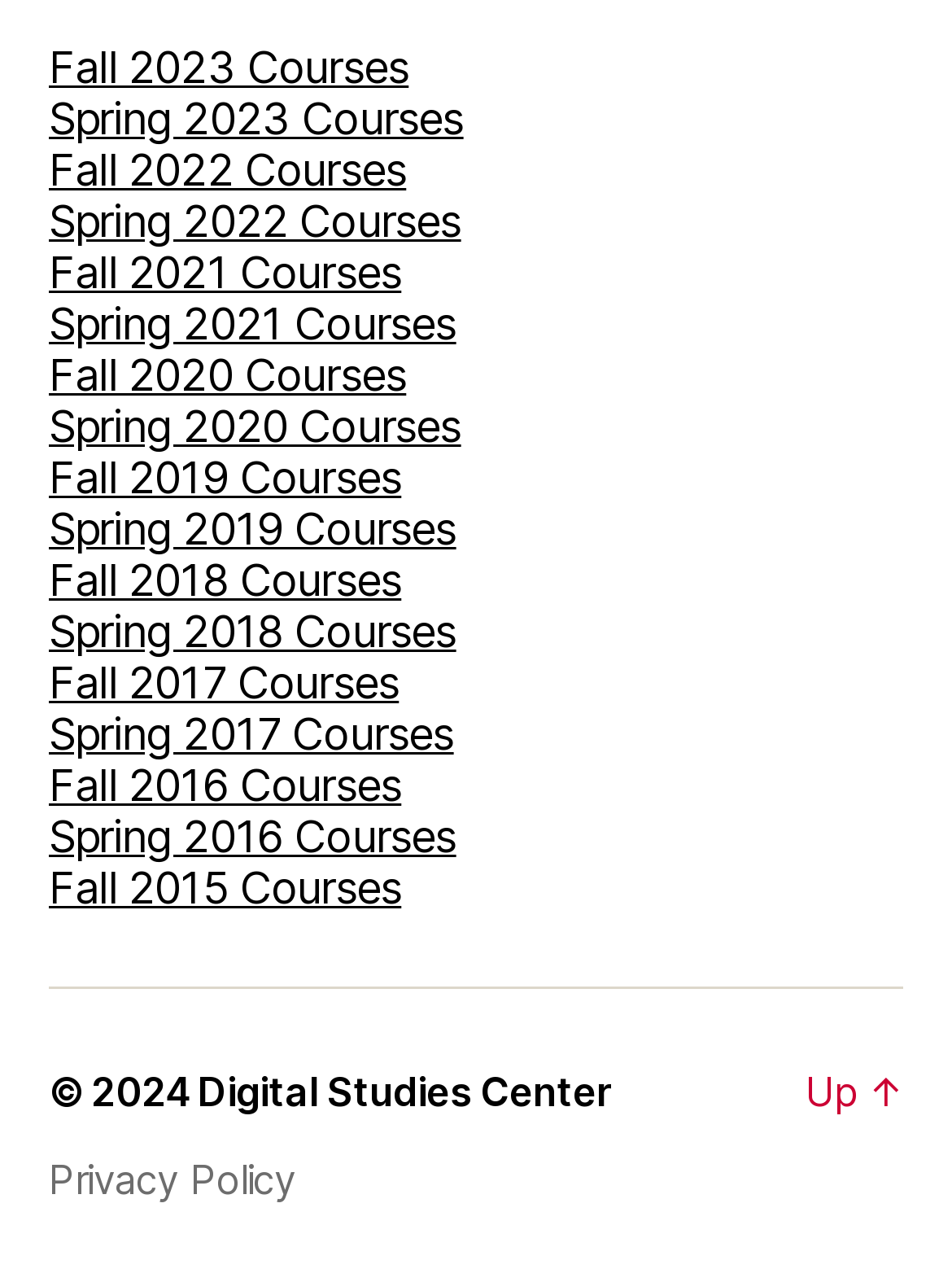How many links are available in the footer section? Observe the screenshot and provide a one-word or short phrase answer.

4